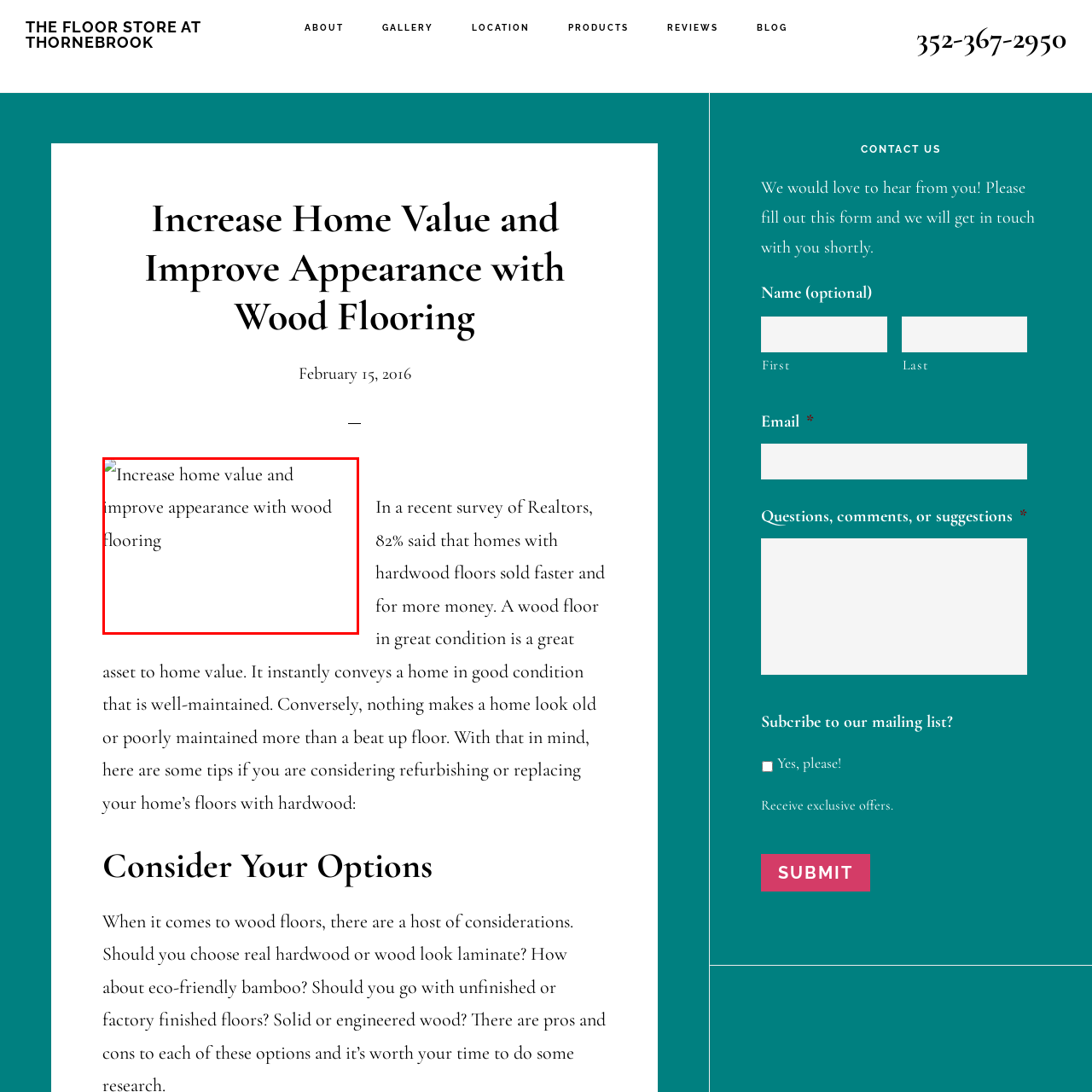What aspect of a home does wood flooring improve?
Examine the visual content inside the red box and reply with a single word or brief phrase that best answers the question.

Appearance